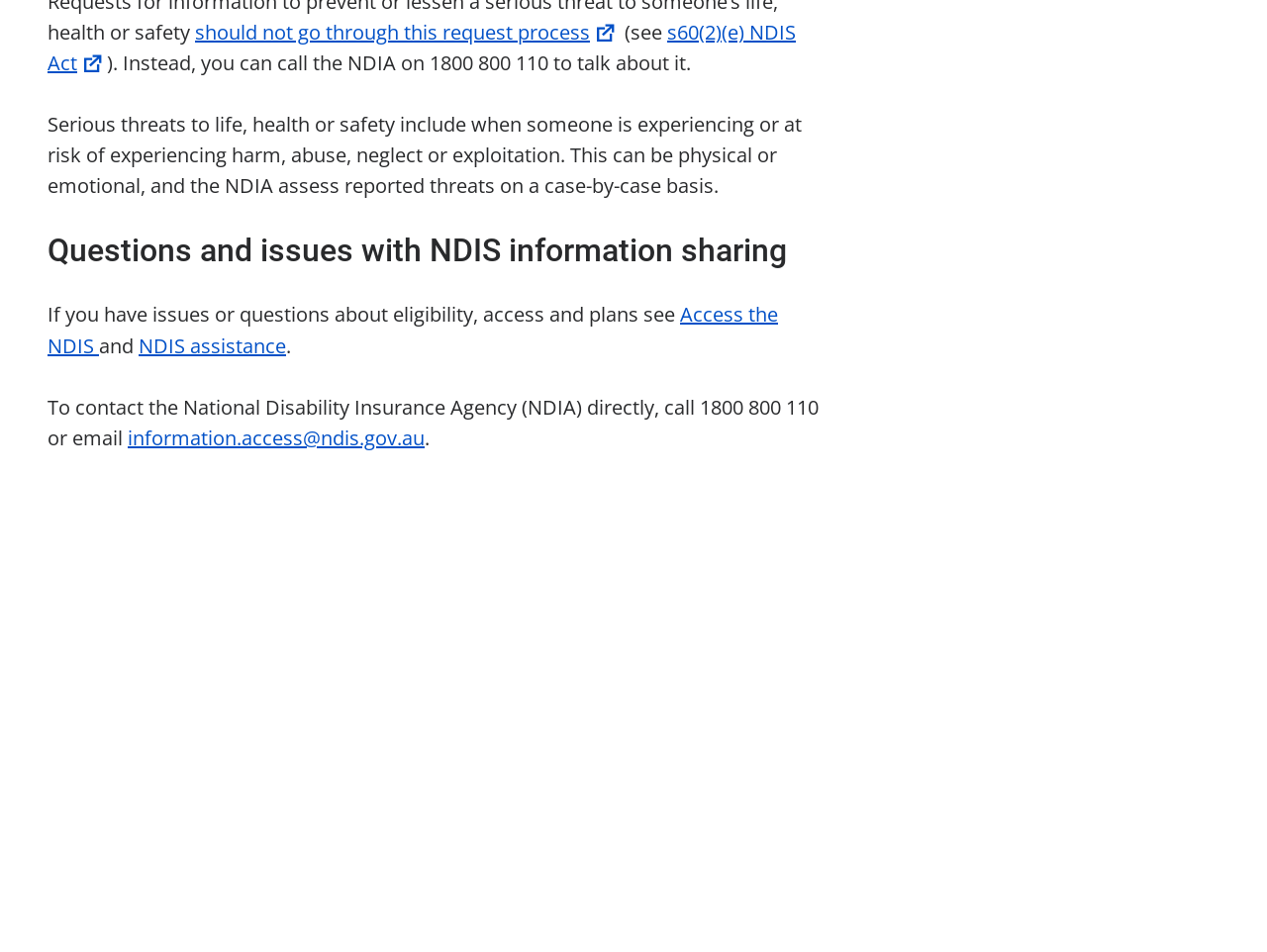What is the phone number to talk about NDIS?
Give a one-word or short-phrase answer derived from the screenshot.

1800 800 110